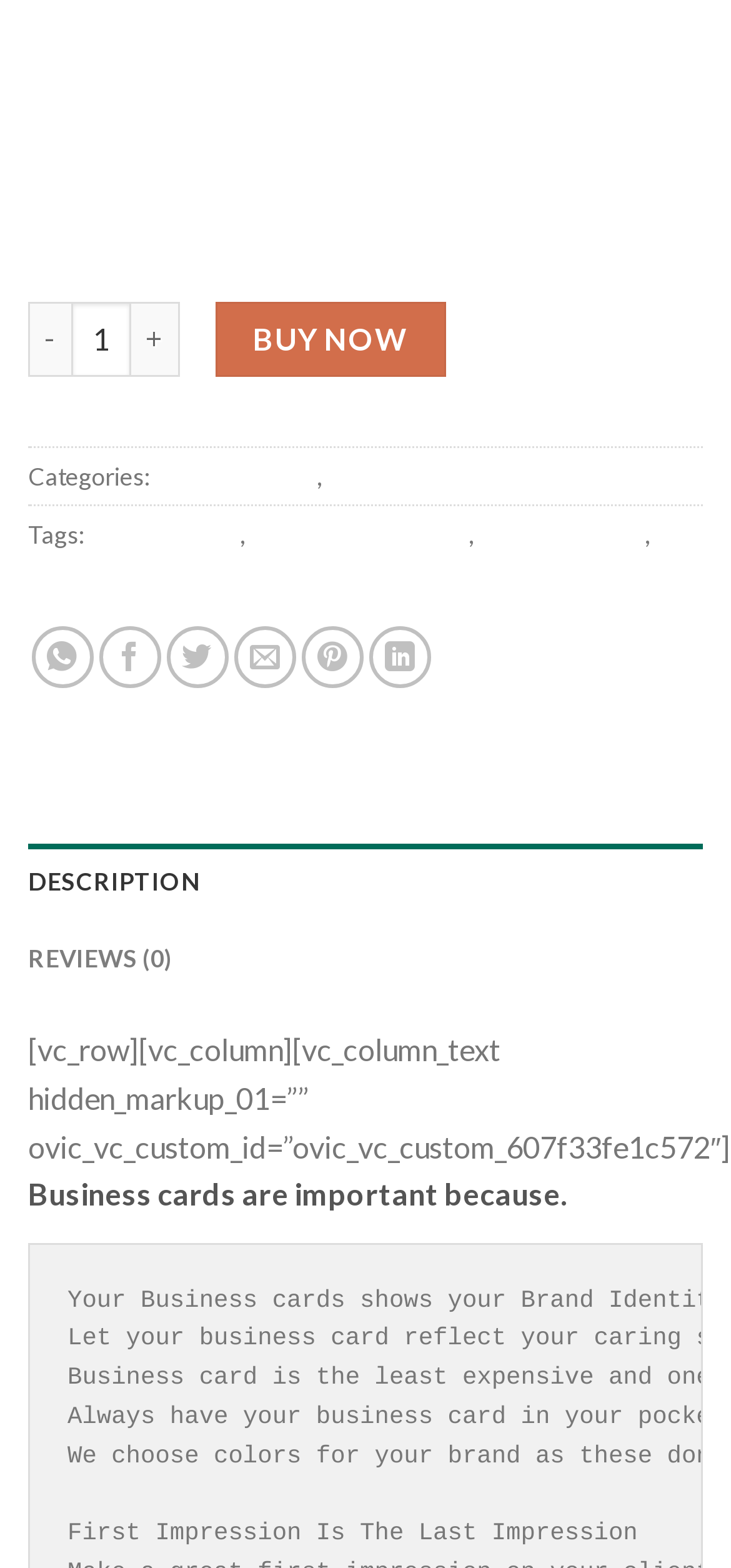Please give a succinct answer to the question in one word or phrase:
How many categories are listed?

2